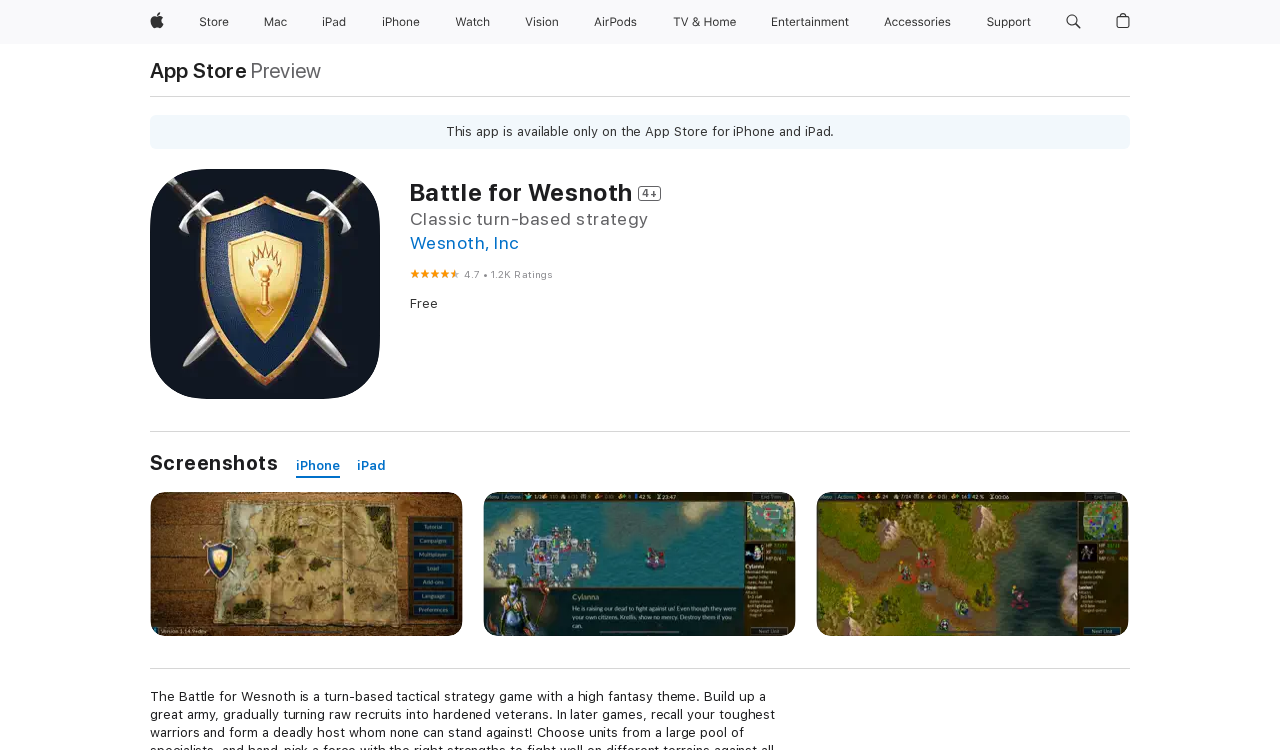Explain the features and main sections of the webpage comprehensively.

The webpage is about the "Battle for Wesnoth" game on the App Store. At the top, there is a navigation menu with links to various Apple products and services, including Apple, Store, Mac, iPad, iPhone, Watch, Vision, AirPods, TV and Home, Entertainment, Accessories, and Support. Each link has an accompanying image. 

Below the navigation menu, there is a search button and a shopping bag button. 

The main content of the page is about the "Battle for Wesnoth" game. There is a heading that reads "Battle for Wesnoth 4+" and a subheading that describes the game as a "Classic turn-based strategy" game. The game is developed by Wesnoth, Inc, and there is a link to the developer's page. The game has a 4.7 out of 5 rating based on 1.2K ratings. 

The game is free to download, and there are screenshots available for iPhone and iPad. 

There is also a description of the game, but it is not immediately visible. 

Finally, there is an alert message that informs users that the app is only available on the App Store for iPhone and iPad.